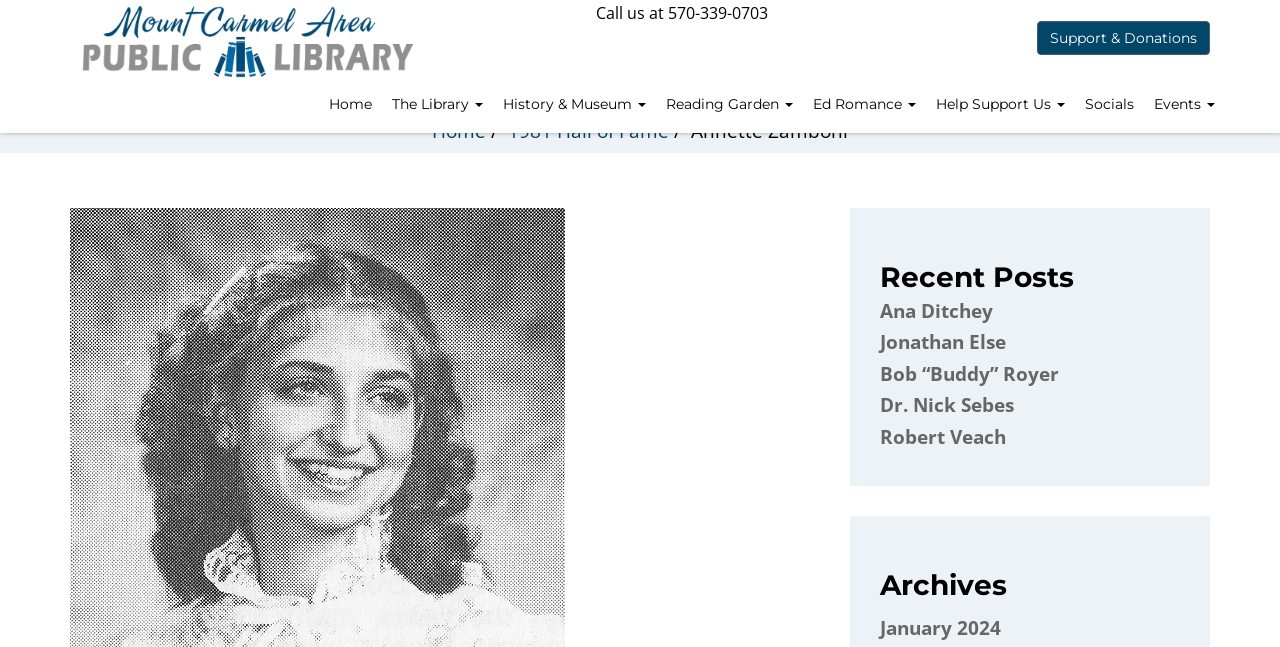Can you provide the bounding box coordinates for the element that should be clicked to implement the instruction: "Visit the Mount Carmel Area Public Library homepage"?

[0.043, 0.0, 0.34, 0.121]